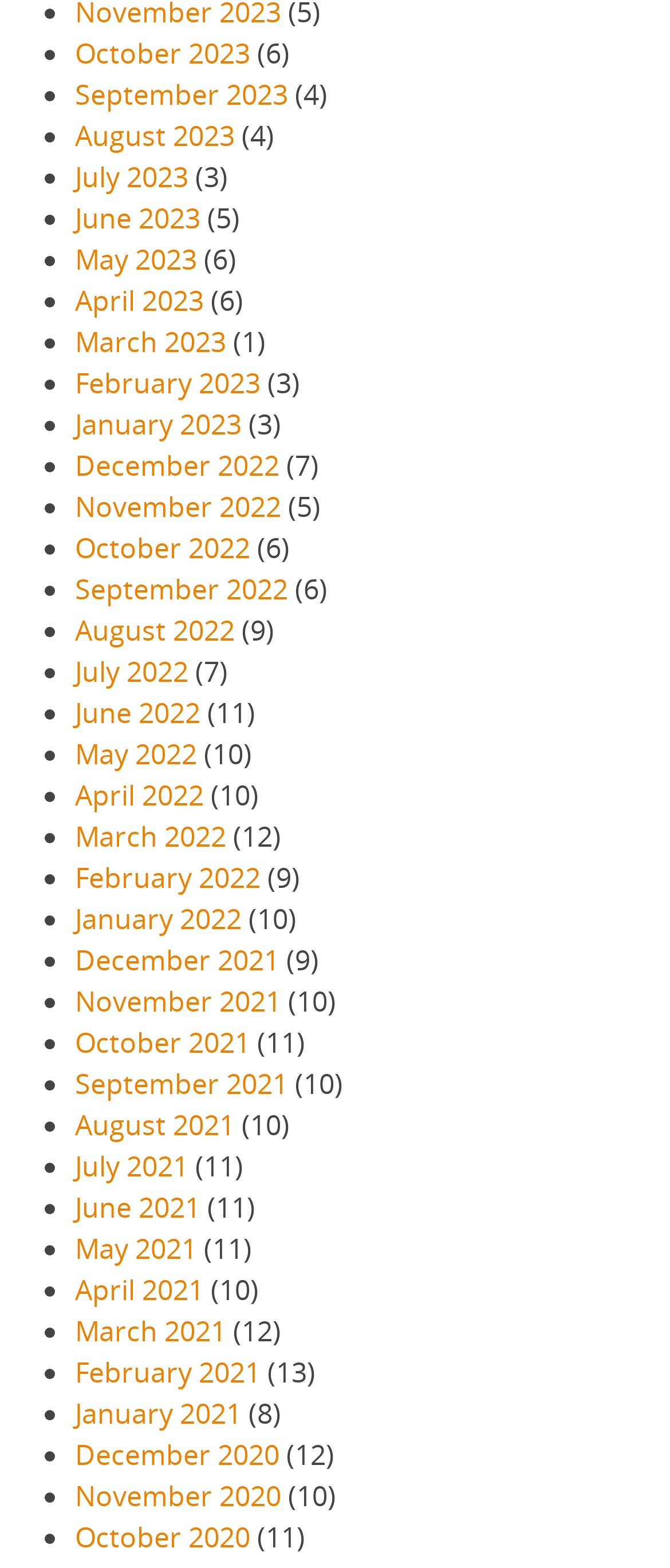Determine the bounding box coordinates of the clickable region to follow the instruction: "View January 2022".

[0.112, 0.574, 0.36, 0.598]